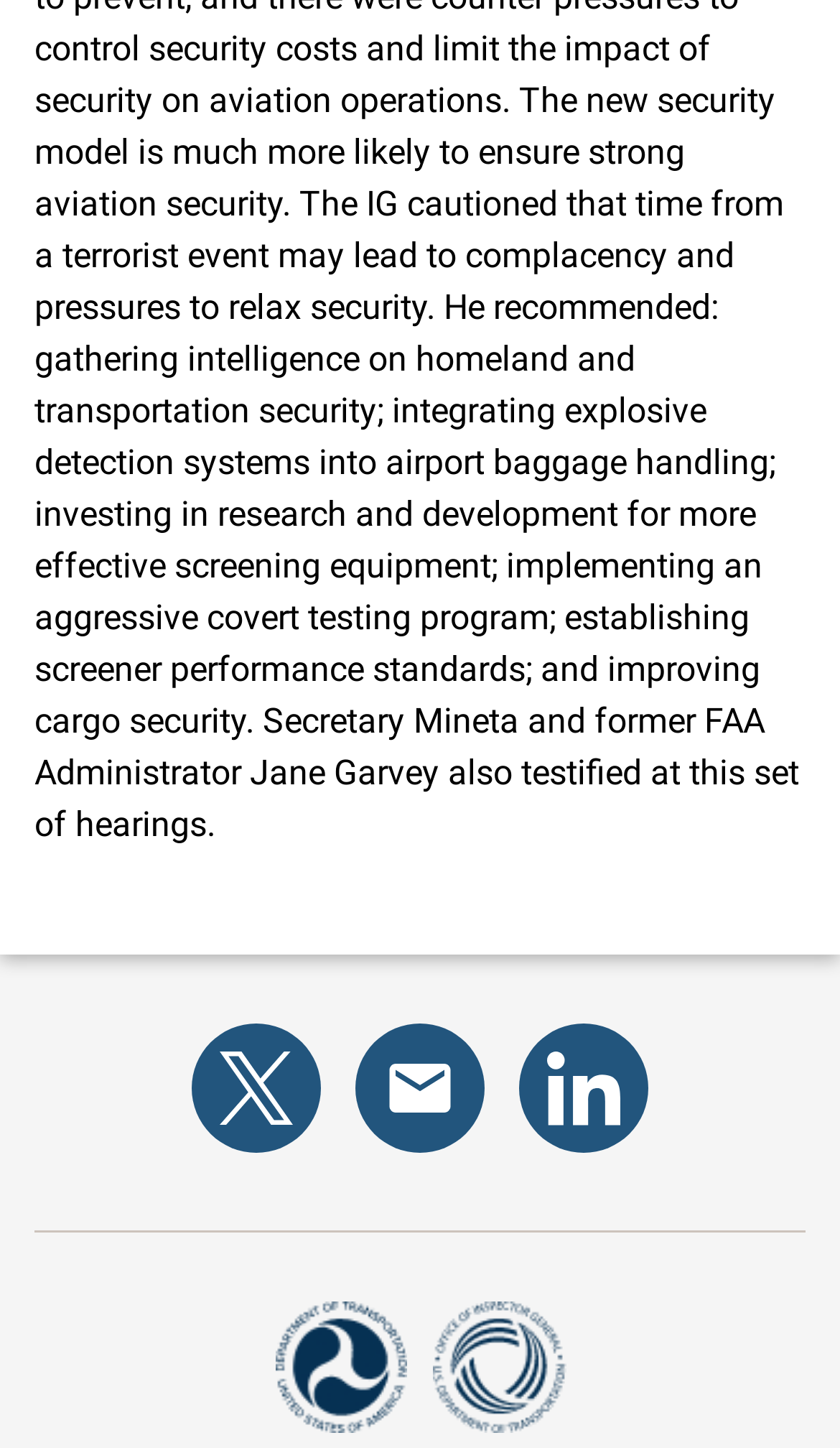Please study the image and answer the question comprehensively:
What is the shape of the U.S. Department of Transportation logo icon?

I observed an image with the description 'U.S. Department of Transportation logo icon', which indicates that the logo is an icon, but the exact shape is not specified.